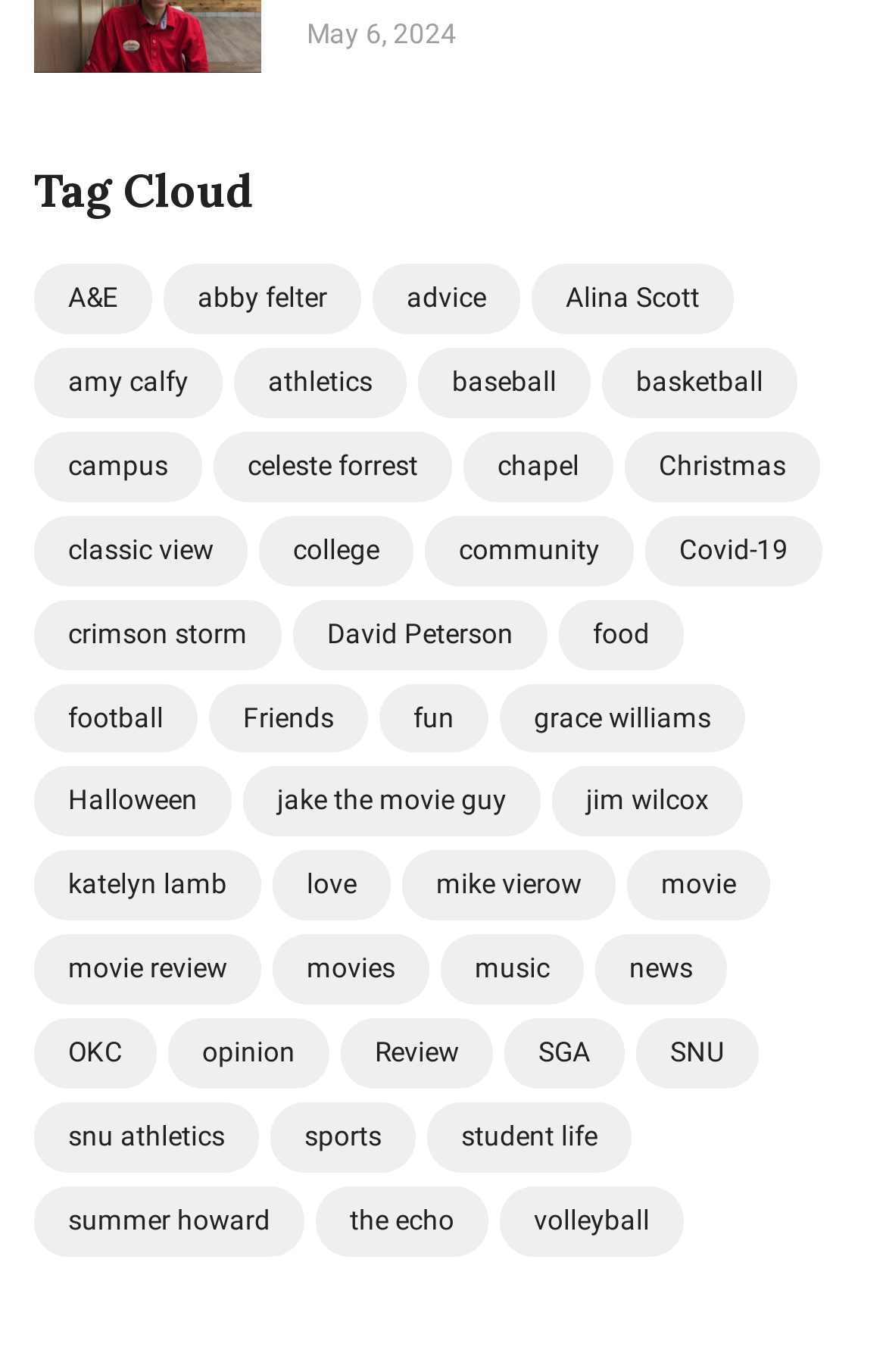Provide the bounding box coordinates of the section that needs to be clicked to accomplish the following instruction: "Click on the 'A&E' tag."

[0.038, 0.193, 0.172, 0.244]